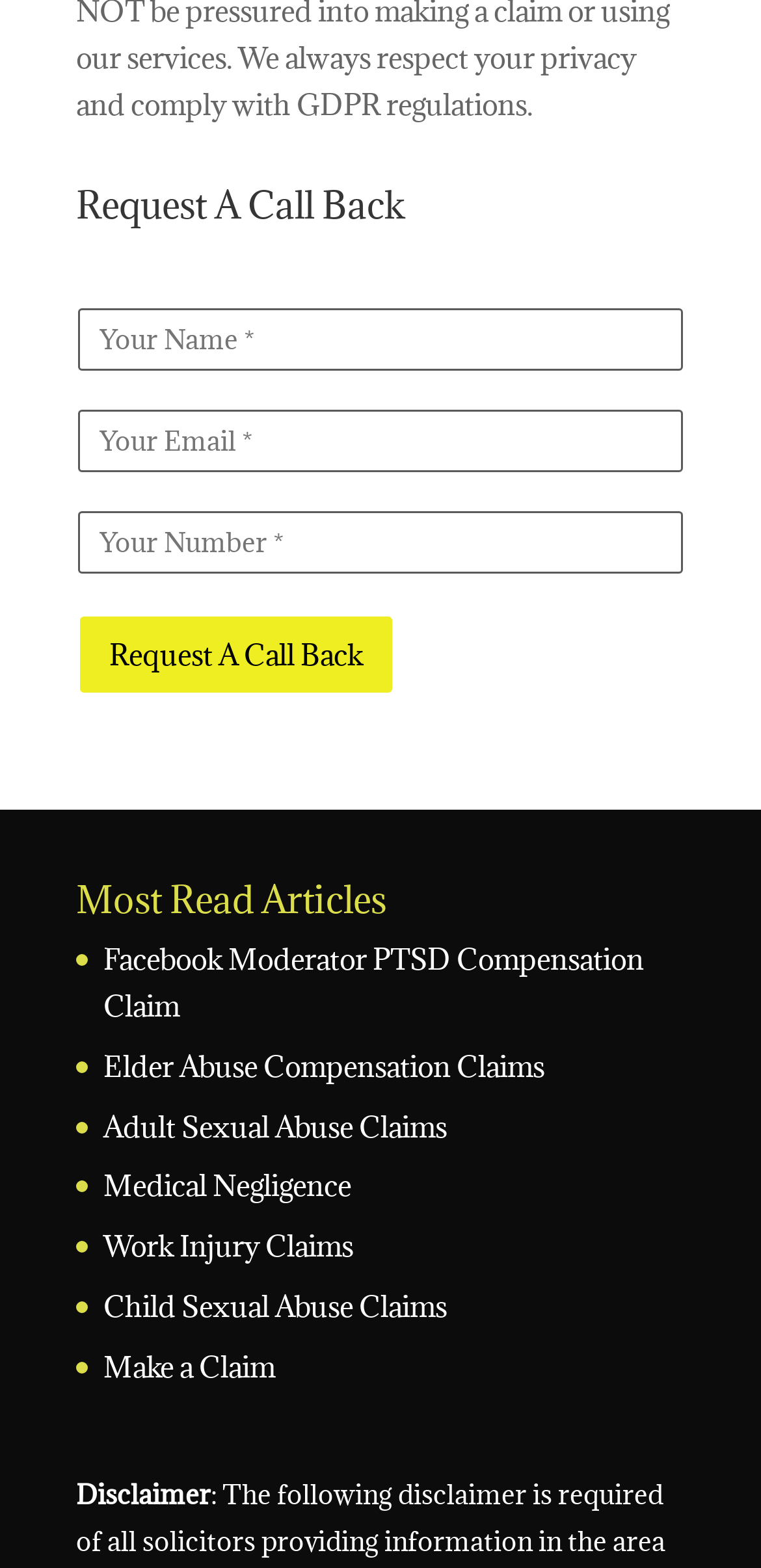How many article links are available?
Examine the image closely and answer the question with as much detail as possible.

There are six links to articles on the webpage, including 'Facebook Moderator PTSD Compensation Claim', 'Elder Abuse Compensation Claims', 'Adult Sexual Abuse Claims', 'Medical Negligence', 'Work Injury Claims', and 'Child Sexual Abuse Claims'.